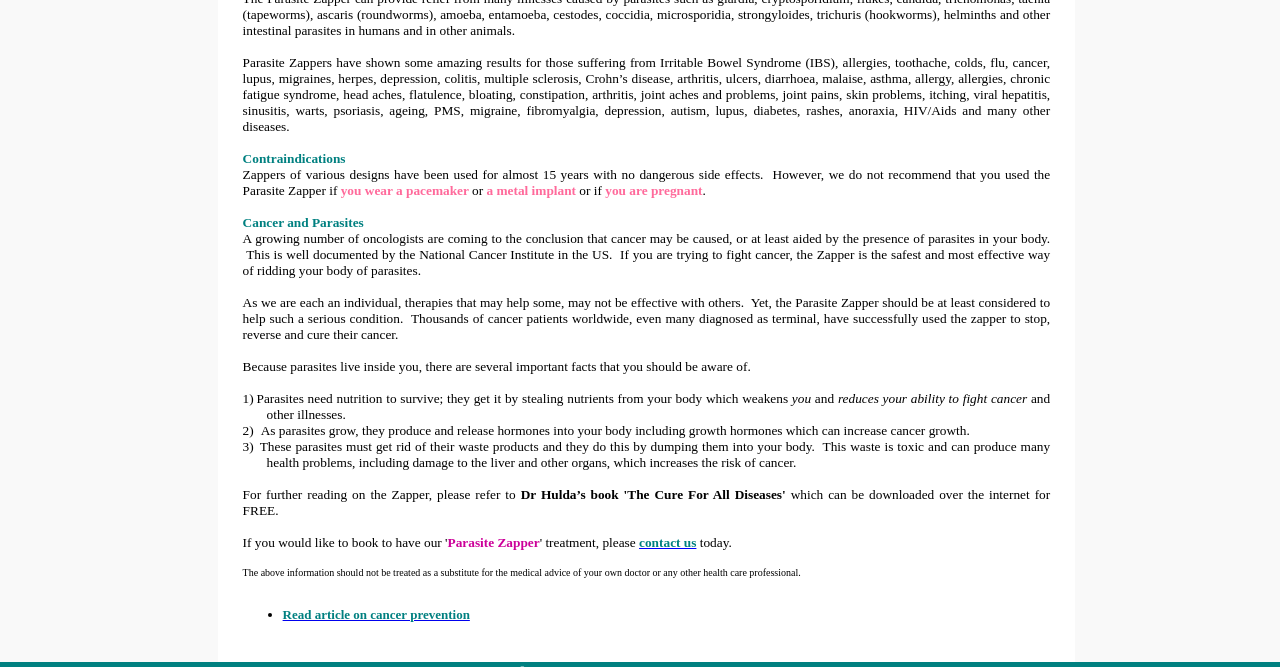Please determine the bounding box coordinates for the UI element described as: "Read article on cancer prevention".

[0.221, 0.911, 0.367, 0.933]